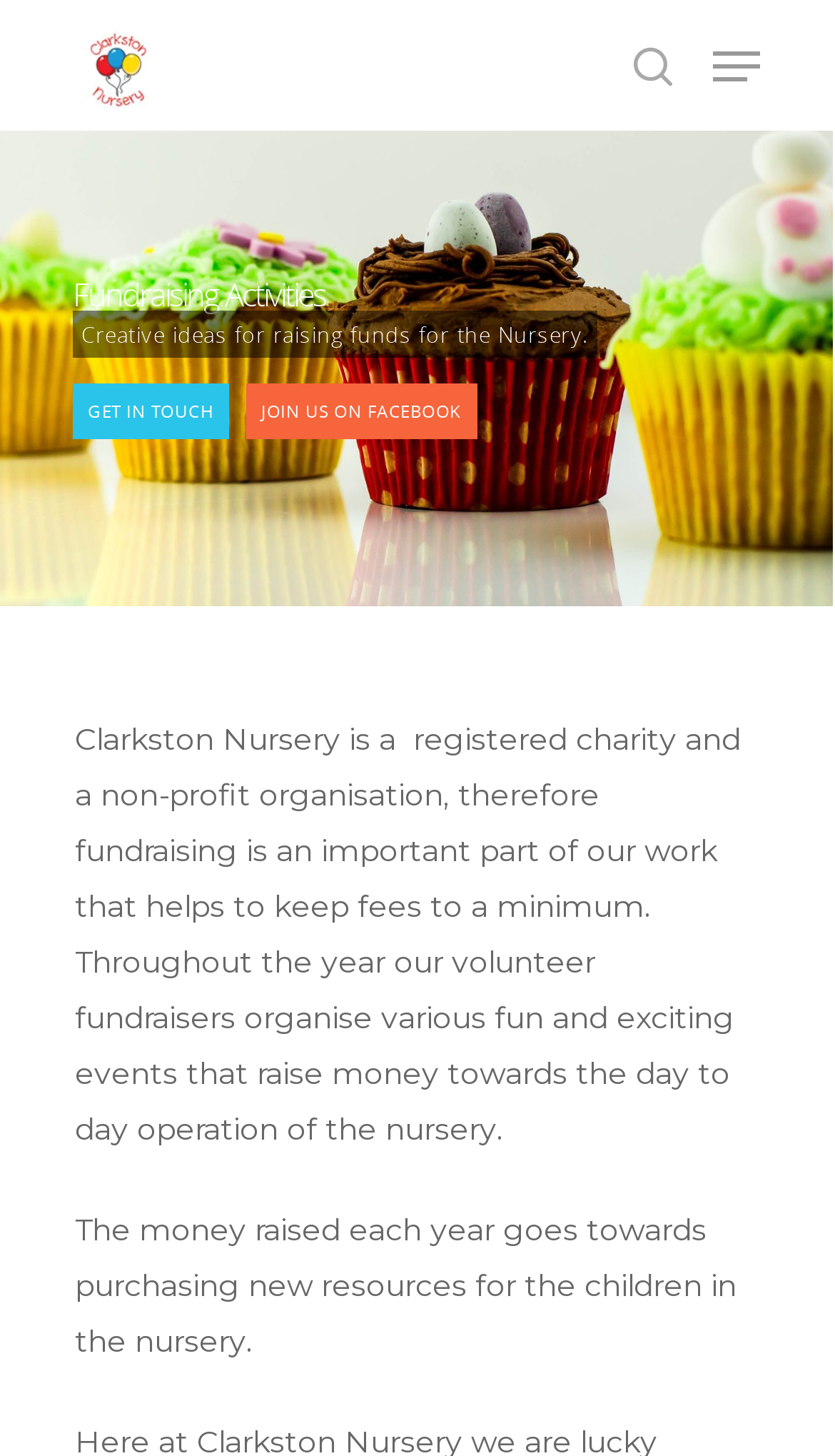Identify the bounding box coordinates of the region that needs to be clicked to carry out this instruction: "Learn about fundraising activities". Provide these coordinates as four float numbers ranging from 0 to 1, i.e., [left, top, right, bottom].

[0.087, 0.187, 0.908, 0.218]